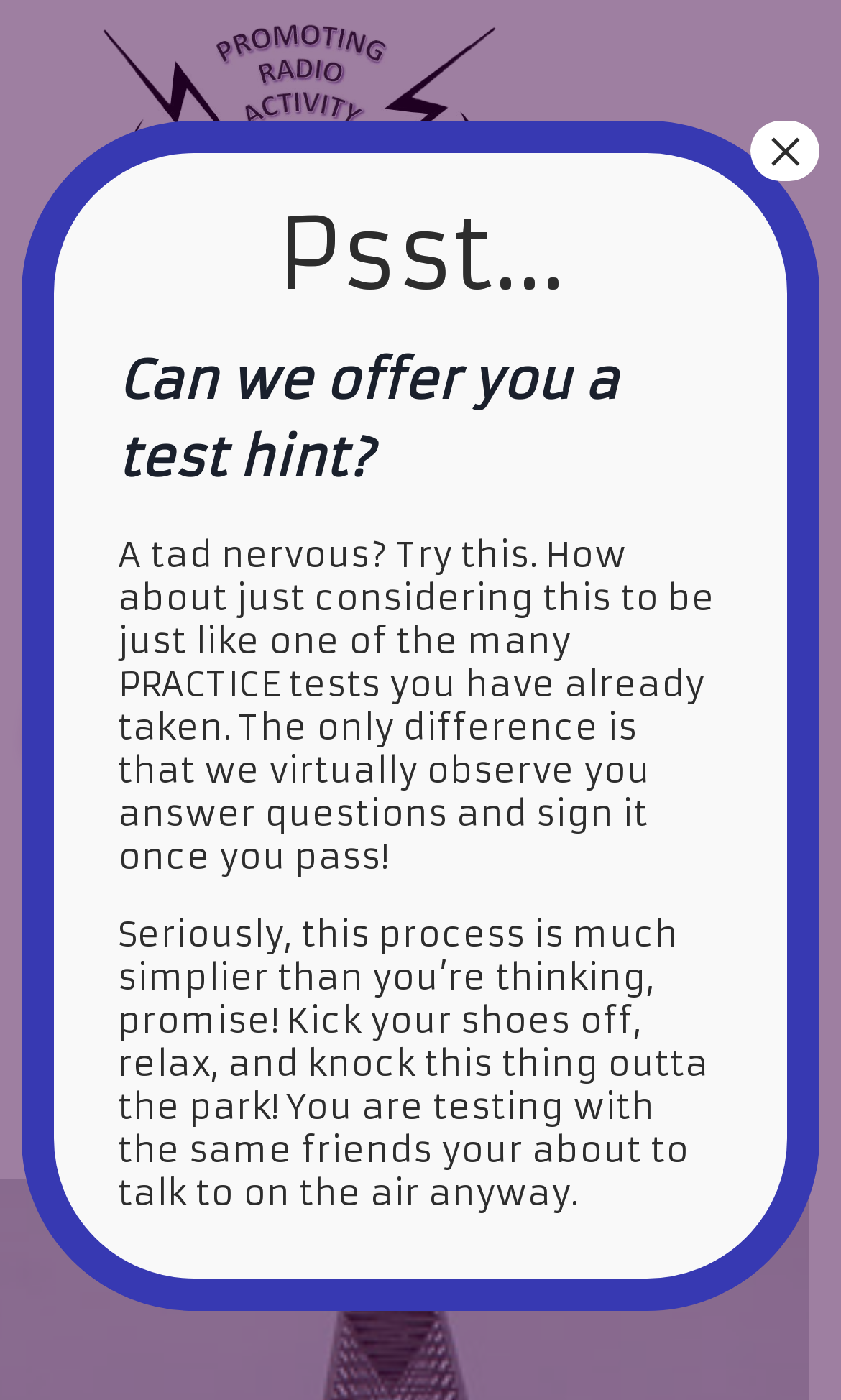Please determine the bounding box coordinates for the element with the description: "×".

[0.893, 0.087, 0.975, 0.13]